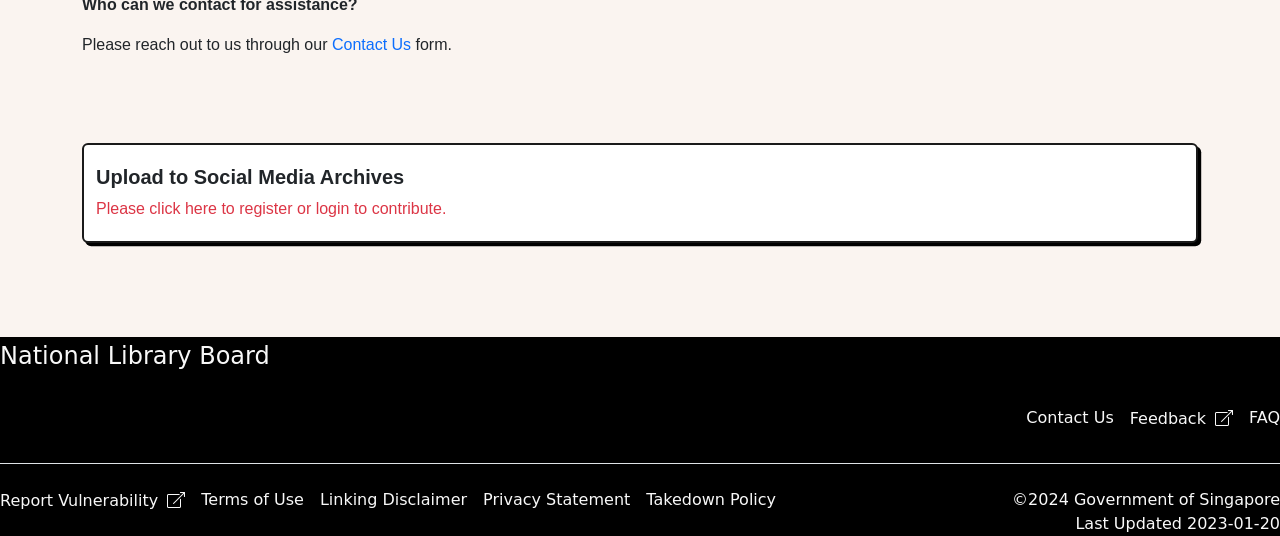When was the webpage last updated?
With the help of the image, please provide a detailed response to the question.

The webpage has a notice at the bottom that reads 'Last Updated 2023-01-20', which indicates that the webpage was last updated on January 20, 2023.